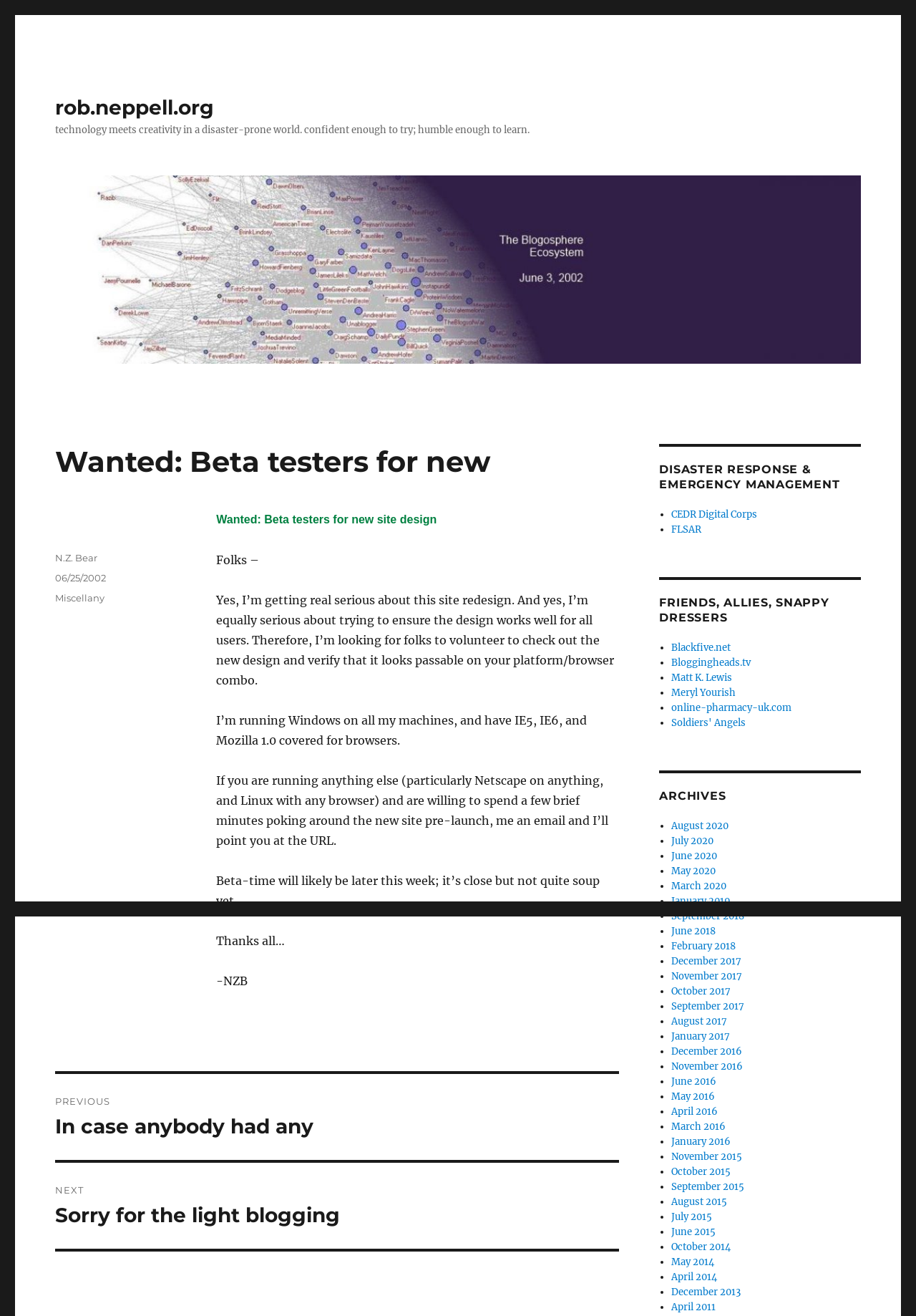Determine the bounding box coordinates of the clickable region to execute the instruction: "Check out the new site design". The coordinates should be four float numbers between 0 and 1, denoted as [left, top, right, bottom].

[0.236, 0.39, 0.477, 0.399]